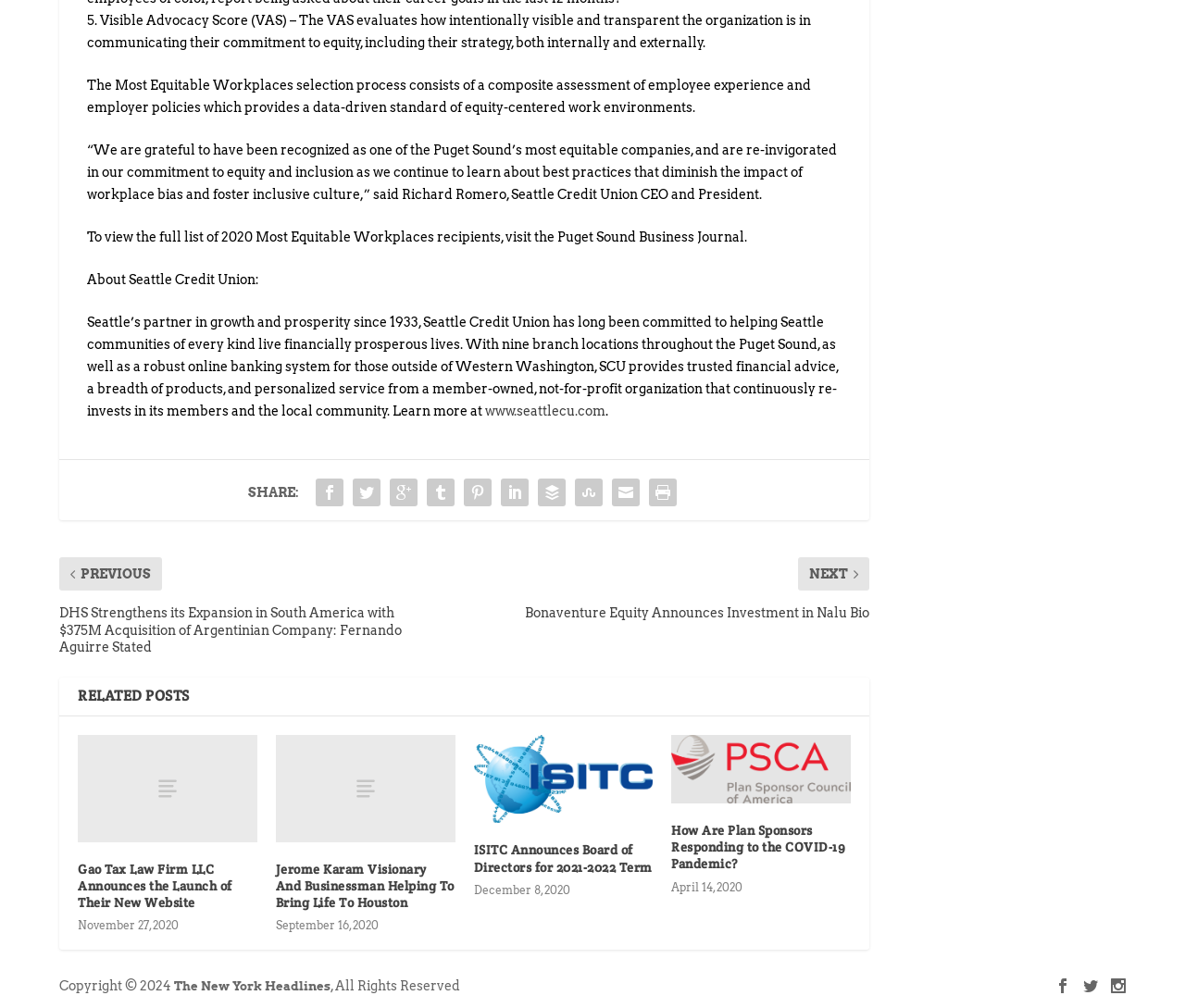What is the purpose of Seattle Credit Union?
Could you please answer the question thoroughly and with as much detail as possible?

The purpose of Seattle Credit Union can be found in the text 'Seattle’s partner in growth and prosperity since 1933, Seattle Credit Union has long been committed to helping Seattle communities of every kind live financially prosperous lives.' which indicates that the purpose of Seattle Credit Union is to help Seattle communities.